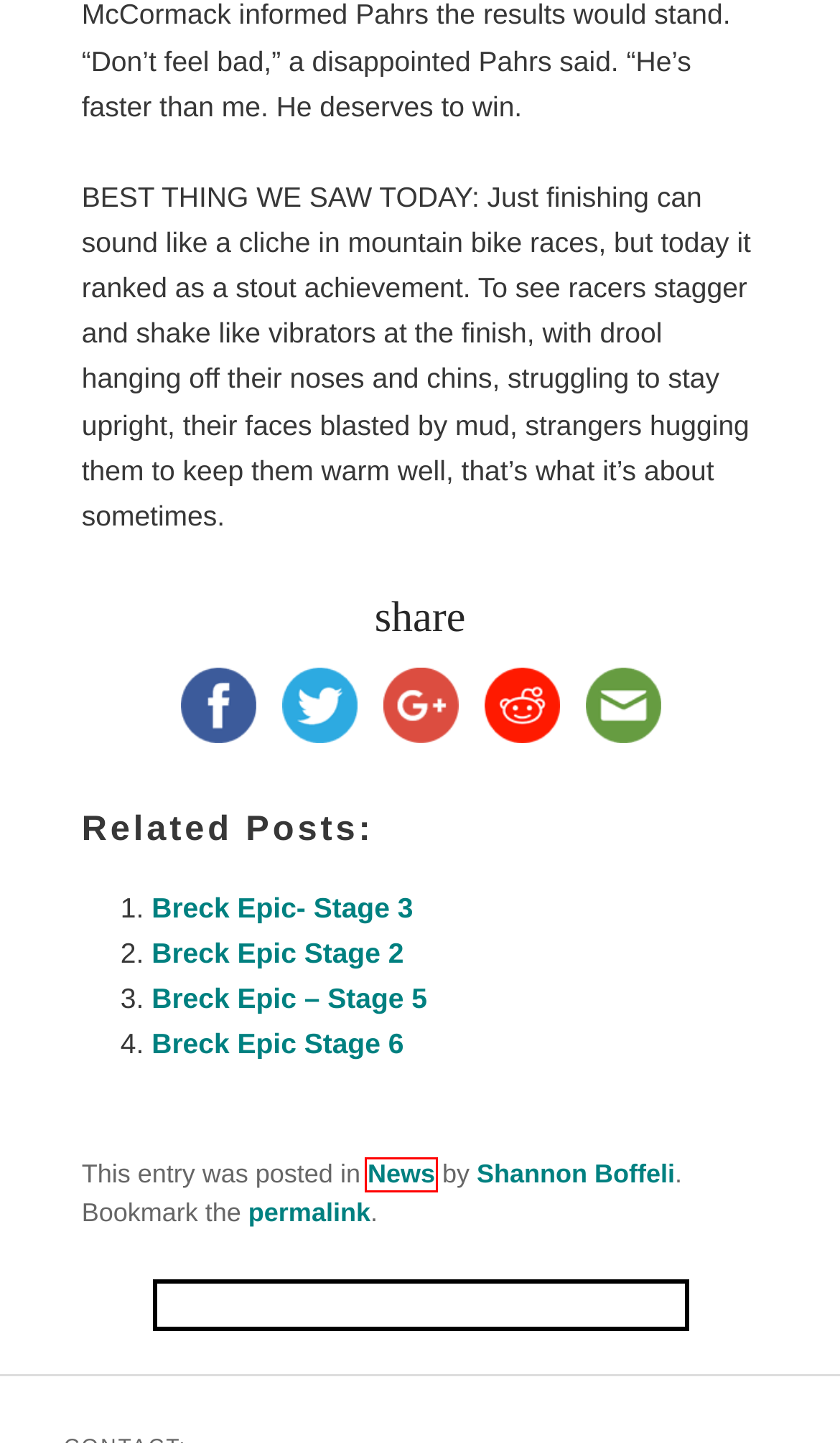Look at the screenshot of a webpage, where a red bounding box highlights an element. Select the best description that matches the new webpage after clicking the highlighted element. Here are the candidates:
A. TransRockies Tinhorn Creek Stage 7 - MTB Race News
B. Breck Epic – Stage 5 - MTB Race News
C. Breck Epic- Stage 3 - MTB Race News
D. MTB Race News -
E. News - MTB Race News
F. Breck Epic Stage 2 - MTB Race News
G. Breck Epic Stage 6 - MTB Race News
H. Breck Epic Stage 2: Swenson, Nash build leads with Stage 2 victories - MTB Race News

E